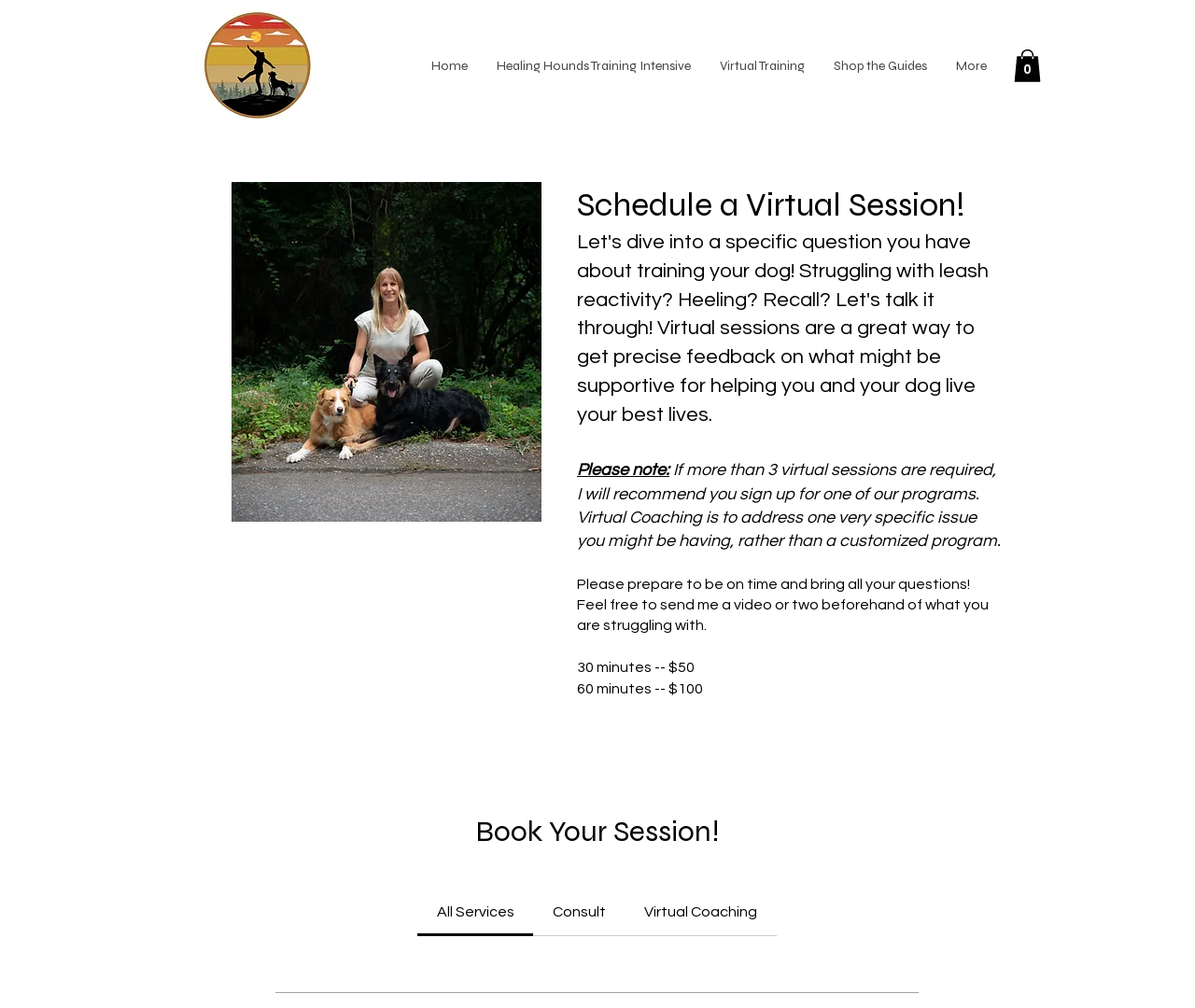Find the bounding box coordinates of the element's region that should be clicked in order to follow the given instruction: "Schedule a virtual session". The coordinates should consist of four float numbers between 0 and 1, i.e., [left, top, right, bottom].

[0.397, 0.806, 0.602, 0.843]